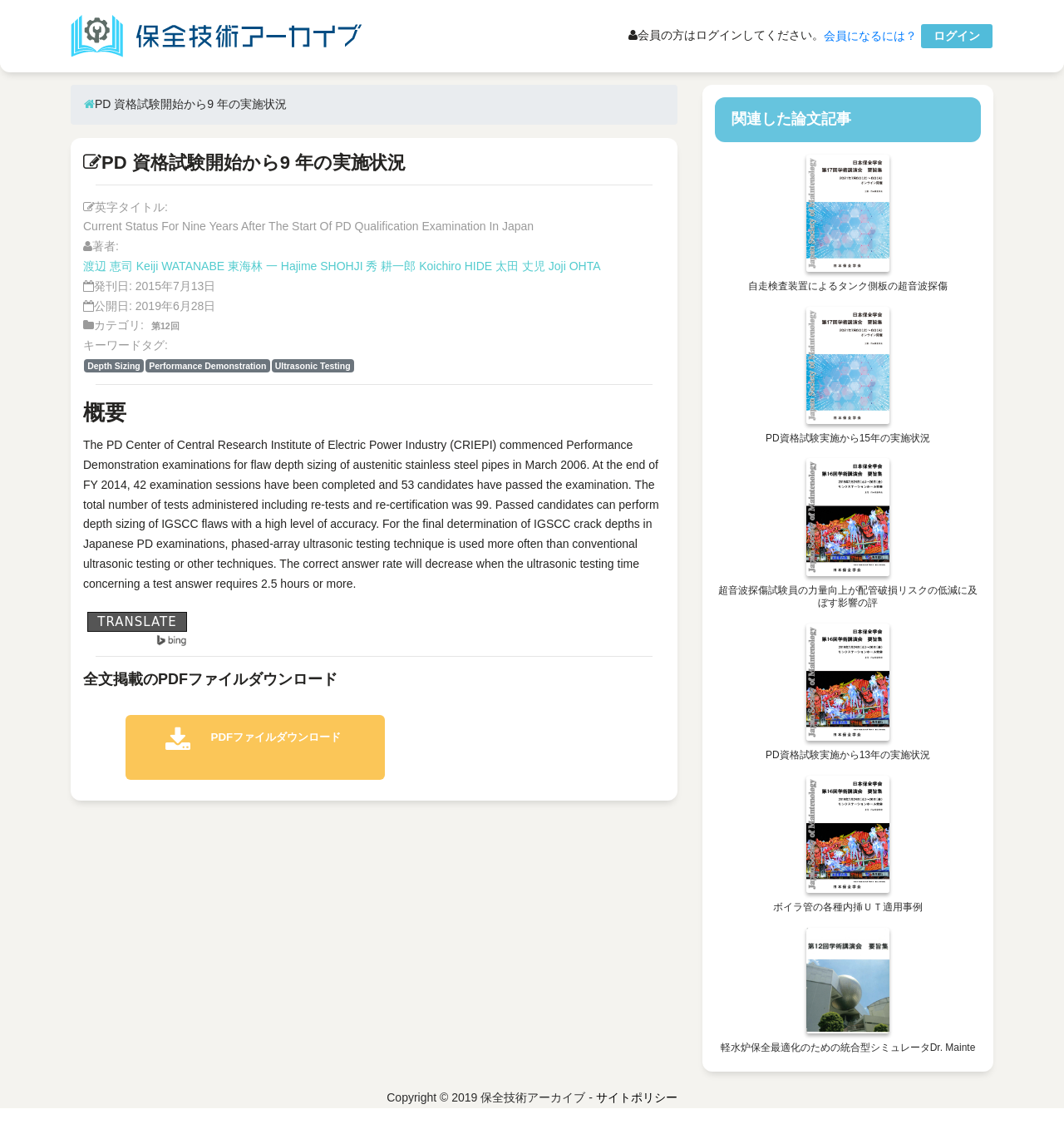Refer to the image and provide a thorough answer to this question:
What is the keyword tag 'Depth Sizing' related to?

I found the keyword tag 'Depth Sizing' listed below the category information. It is related to 'Performance Demonstration', which is mentioned in the article as the context for the flaw depth sizing of austenitic stainless steel pipes.